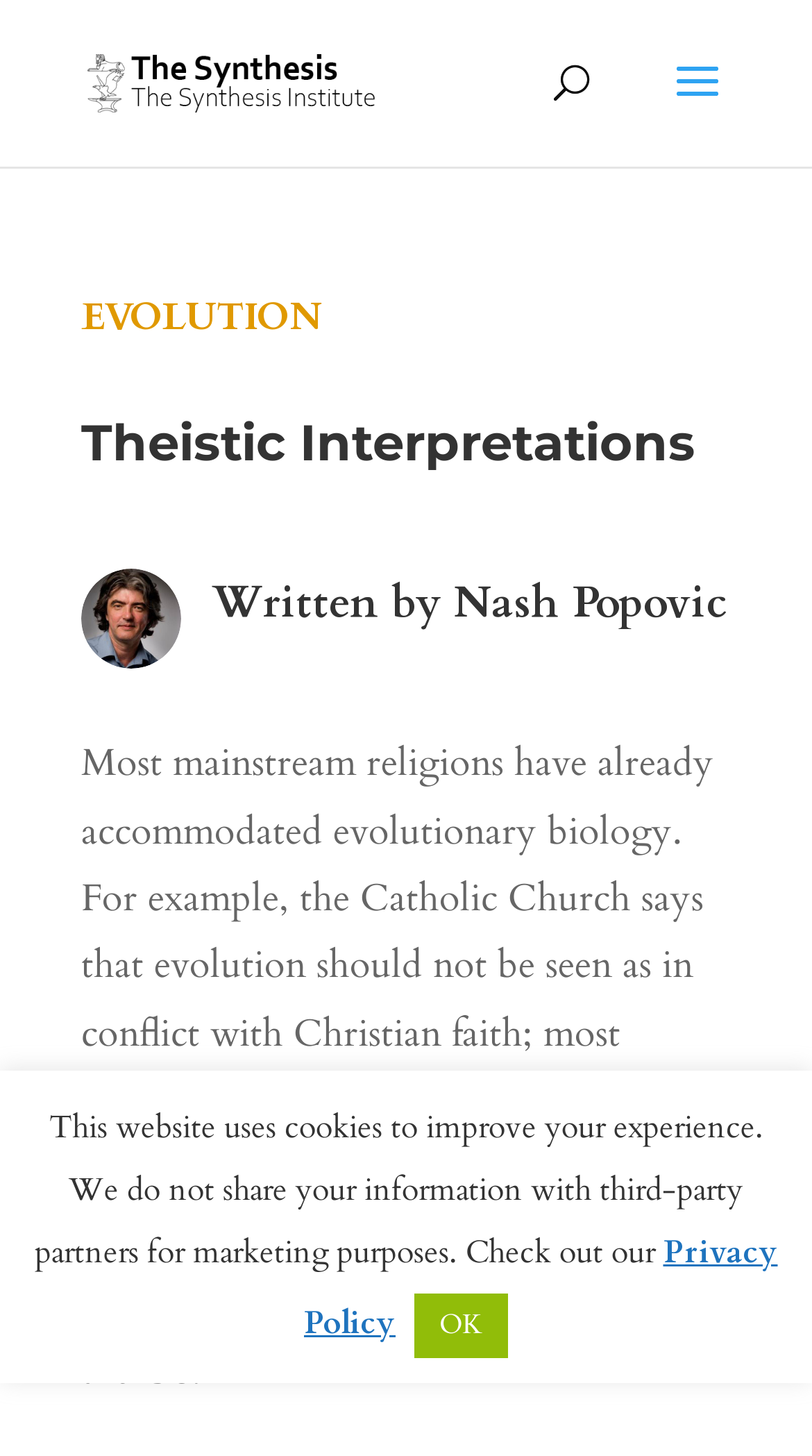What is the stance of the Catholic Church on evolution?
Can you give a detailed and elaborate answer to the question?

The stance of the Catholic Church on evolution can be found by reading the static text element, which says 'the Catholic Church says that evolution should not be seen as in conflict with Christian faith'.